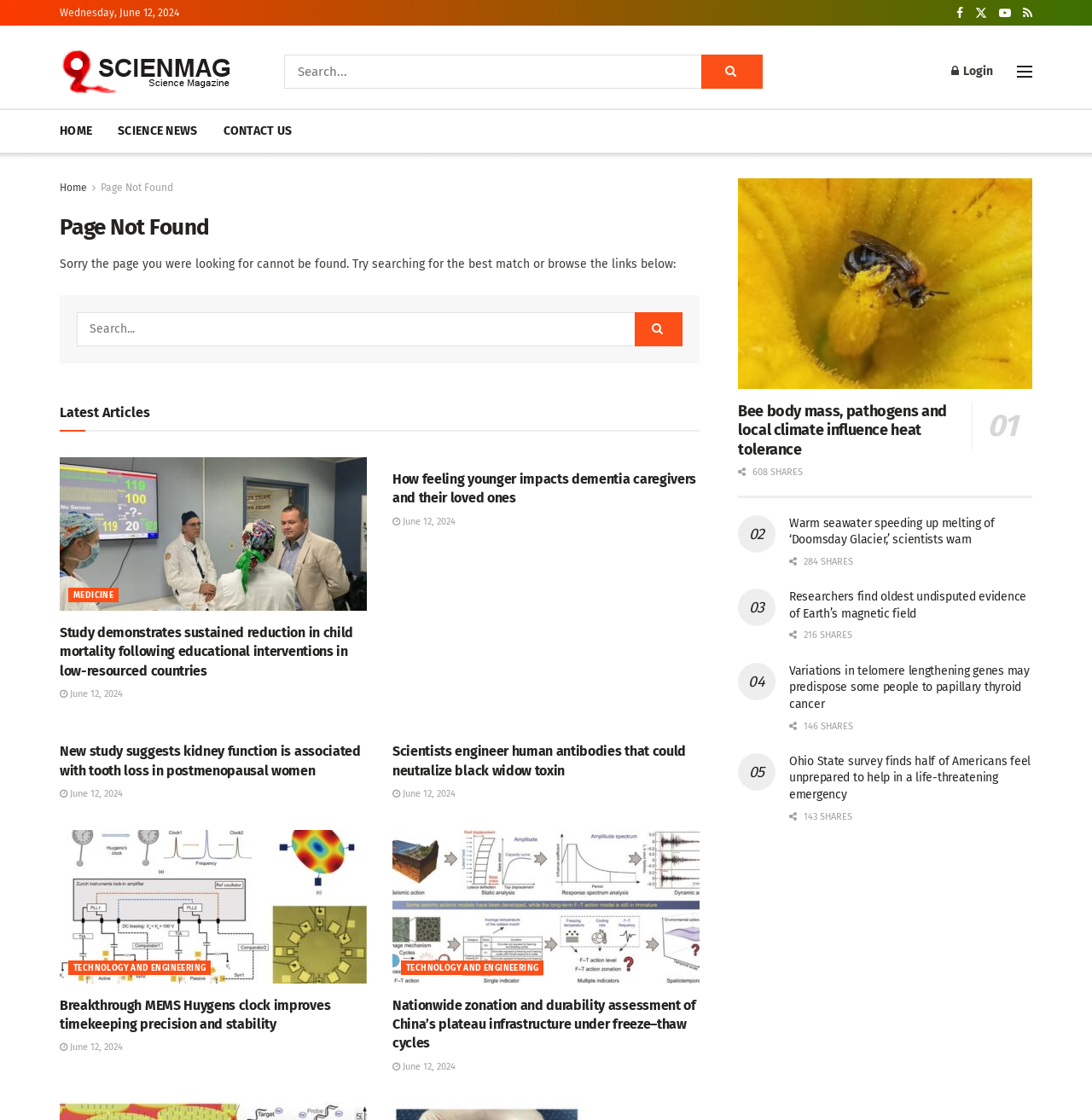Using the format (top-left x, top-left y, bottom-right x, bottom-right y), and given the element description, identify the bounding box coordinates within the screenshot: aria-label="Search Button"

[0.642, 0.048, 0.699, 0.079]